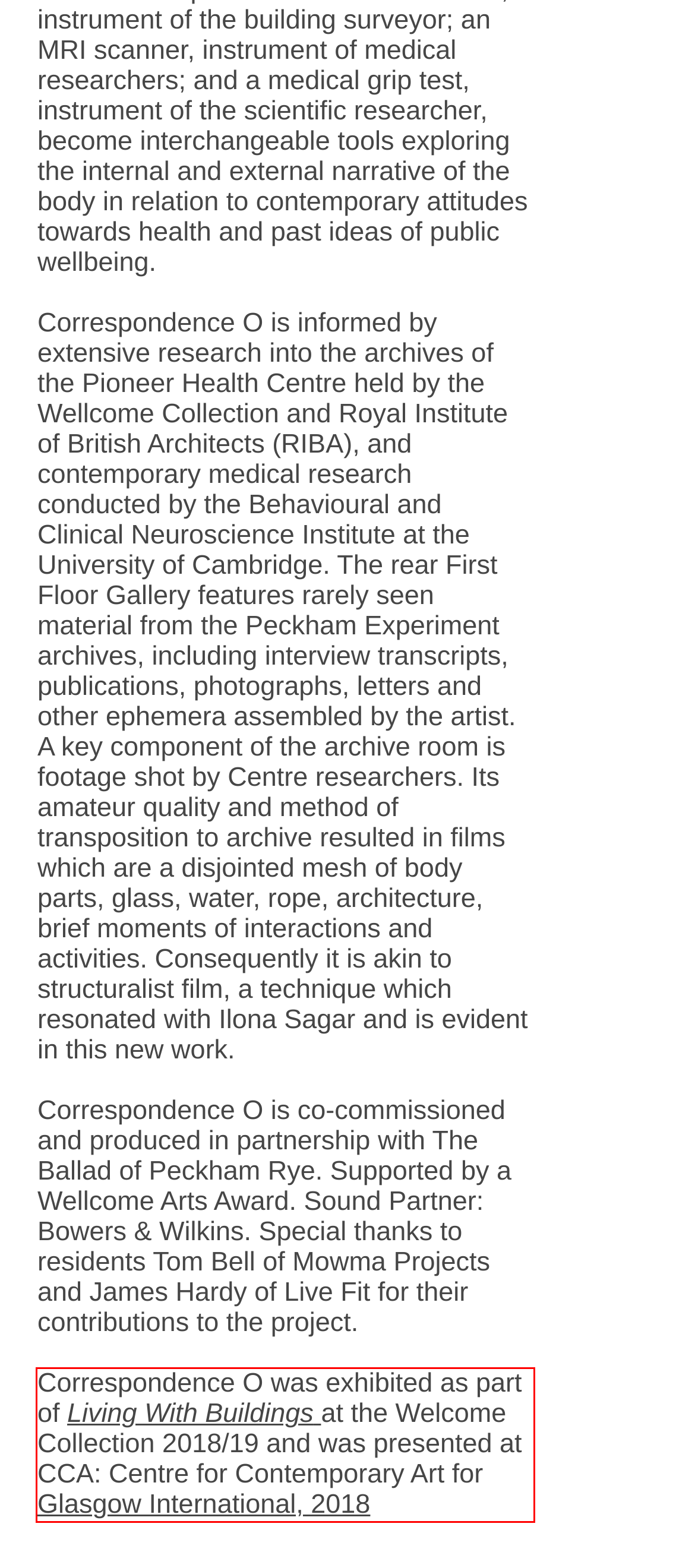In the given screenshot, locate the red bounding box and extract the text content from within it.

Correspondence O was exhibited as part of Living With Buildings at the Welcome Collection 2018/19 and was presented at CCA: Centre for Contemporary Art for Glasgow International, 2018